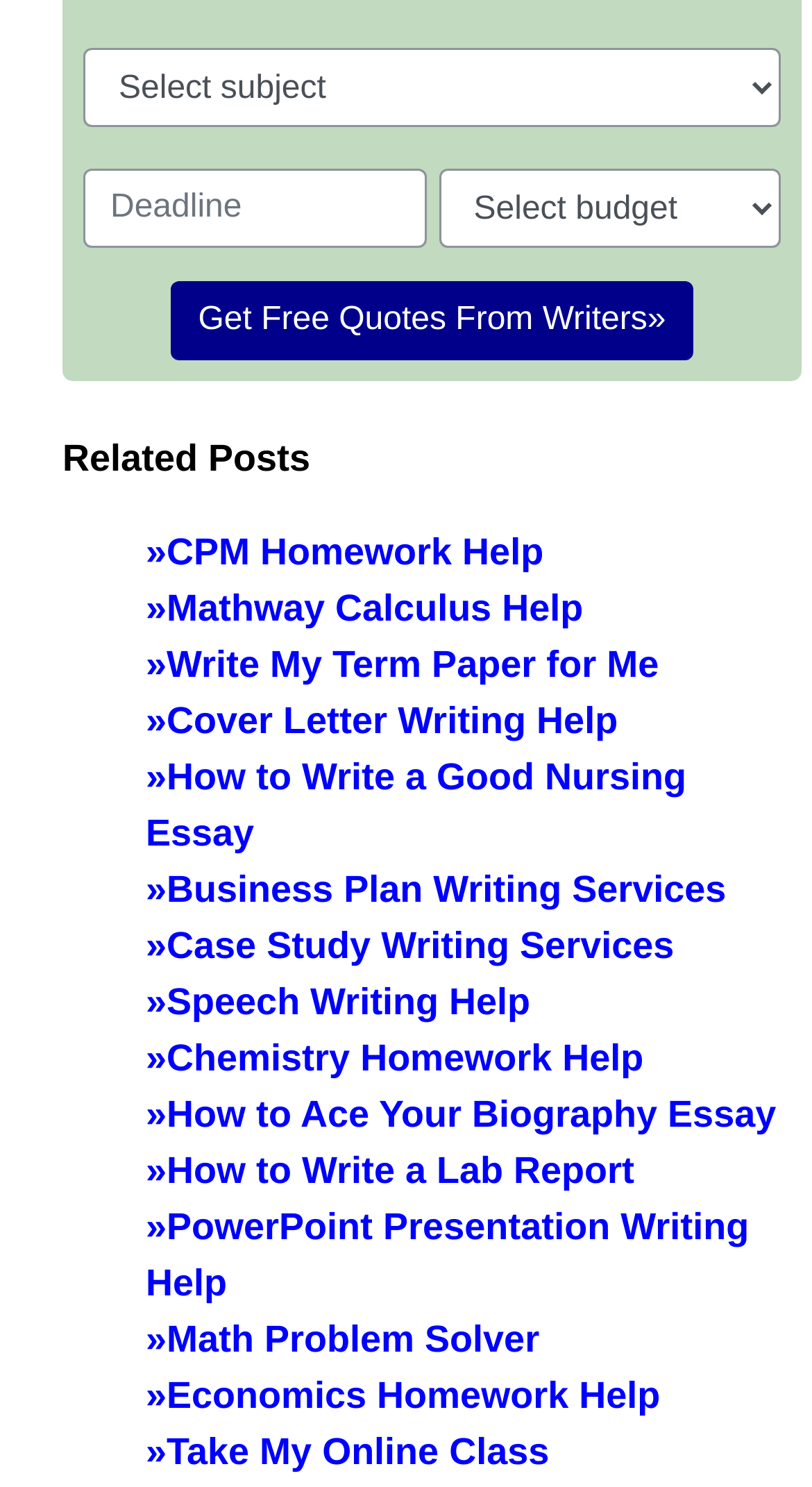Please answer the following question using a single word or phrase: 
What is the topic of the related posts section?

Academic writing help